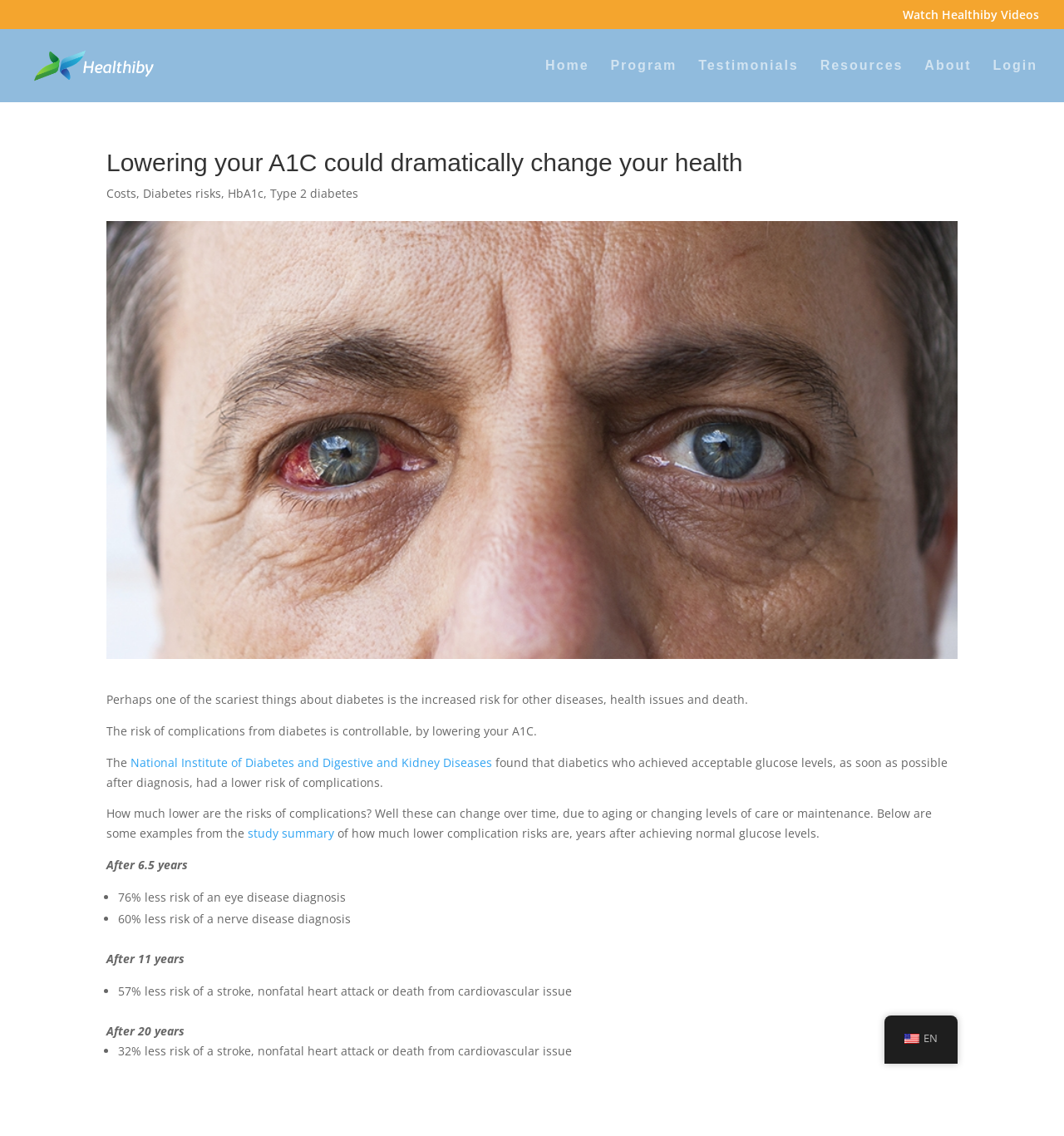Refer to the image and provide an in-depth answer to the question: 
What is the percentage of less risk of an eye disease diagnosis after 6.5 years?

The webpage provides information about the risks of complications from diabetes. After 6.5 years, there is 76% less risk of an eye disease diagnosis, as stated in the list of benefits.